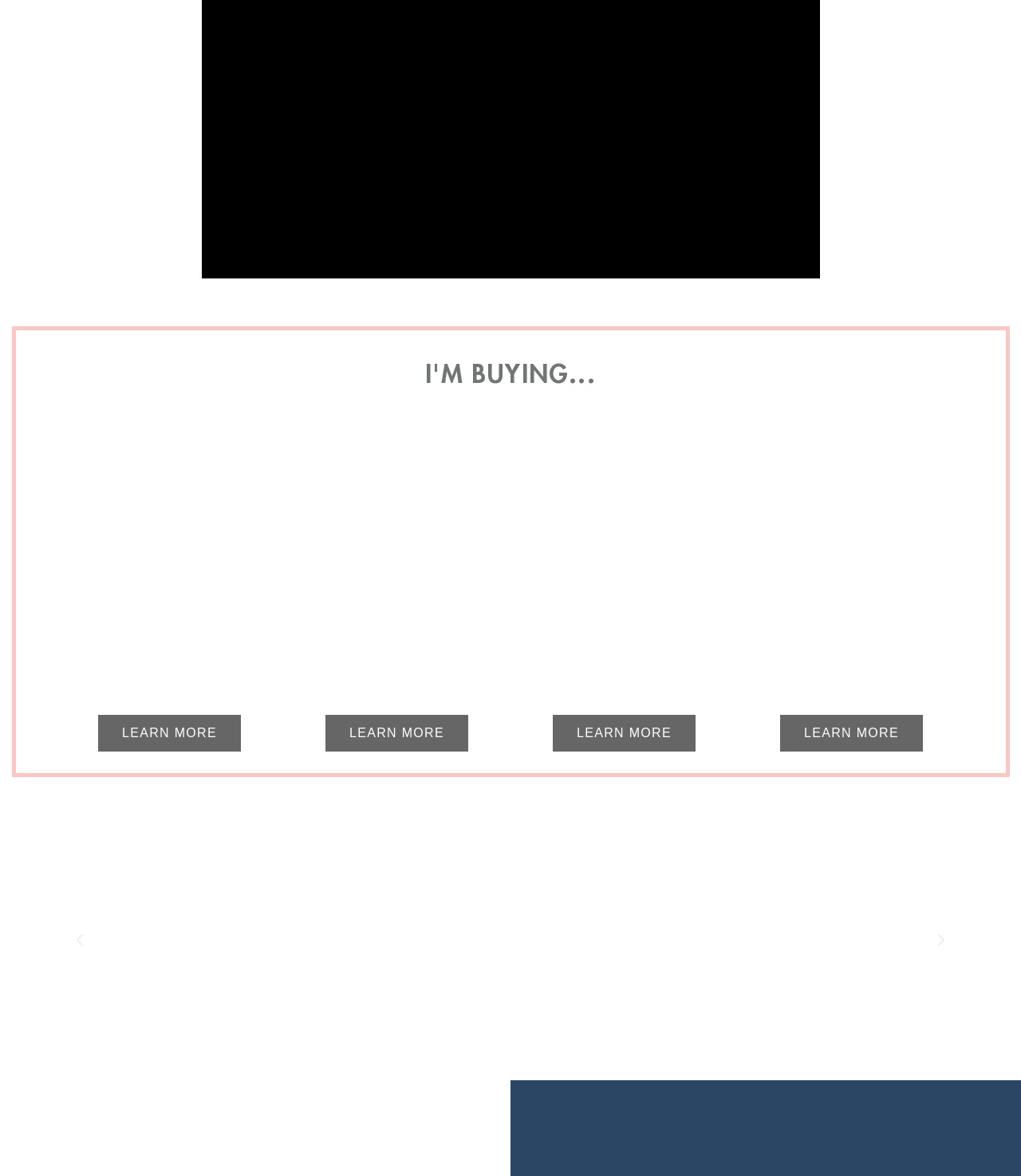Locate the bounding box for the described UI element: "aria-label="best buyers agent"". Ensure the coordinates are four float numbers between 0 and 1, formatted as [left, top, right, bottom].

[0.062, 0.722, 0.938, 0.878]